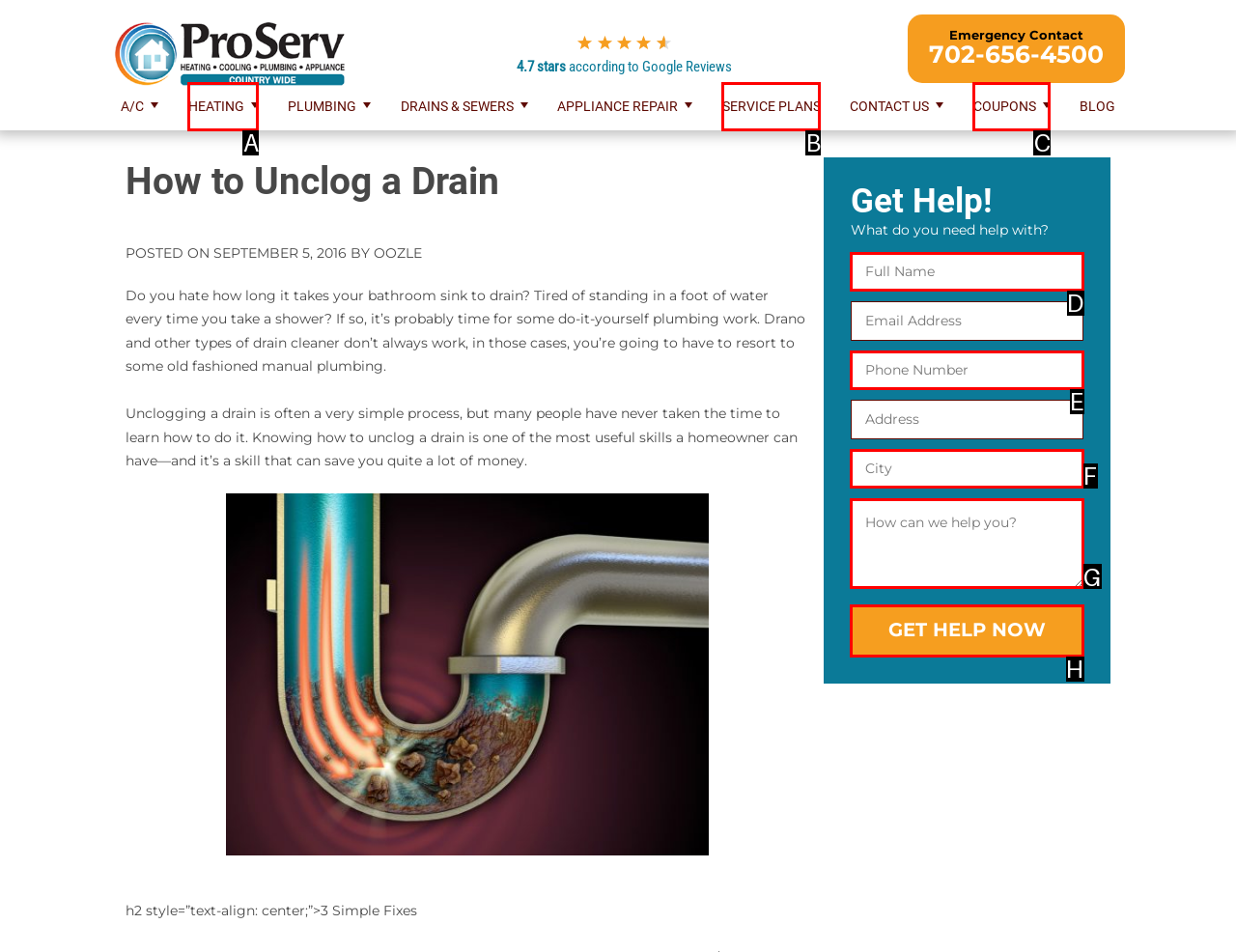Choose the letter that best represents the description: Heating. Answer with the letter of the selected choice directly.

A